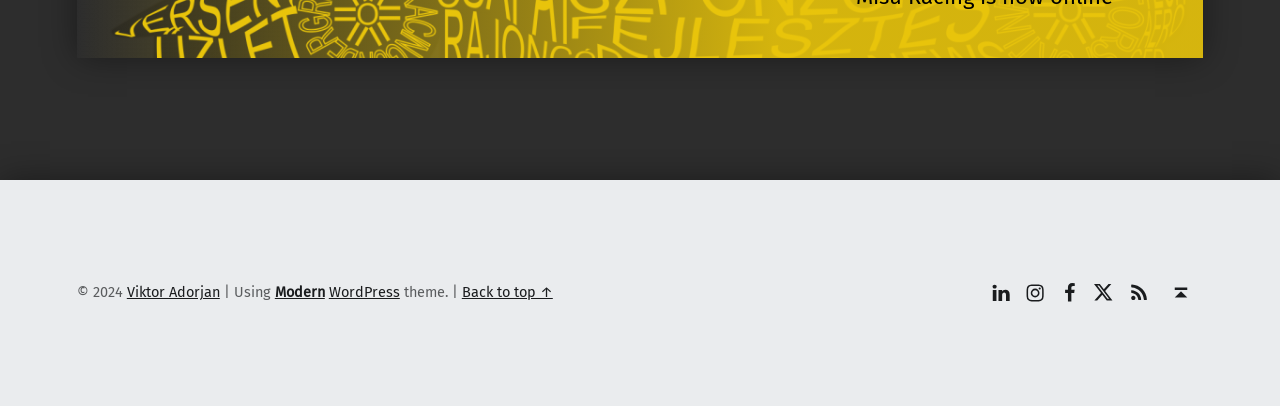Determine the bounding box coordinates for the area you should click to complete the following instruction: "Go to WordPress".

[0.257, 0.698, 0.312, 0.742]